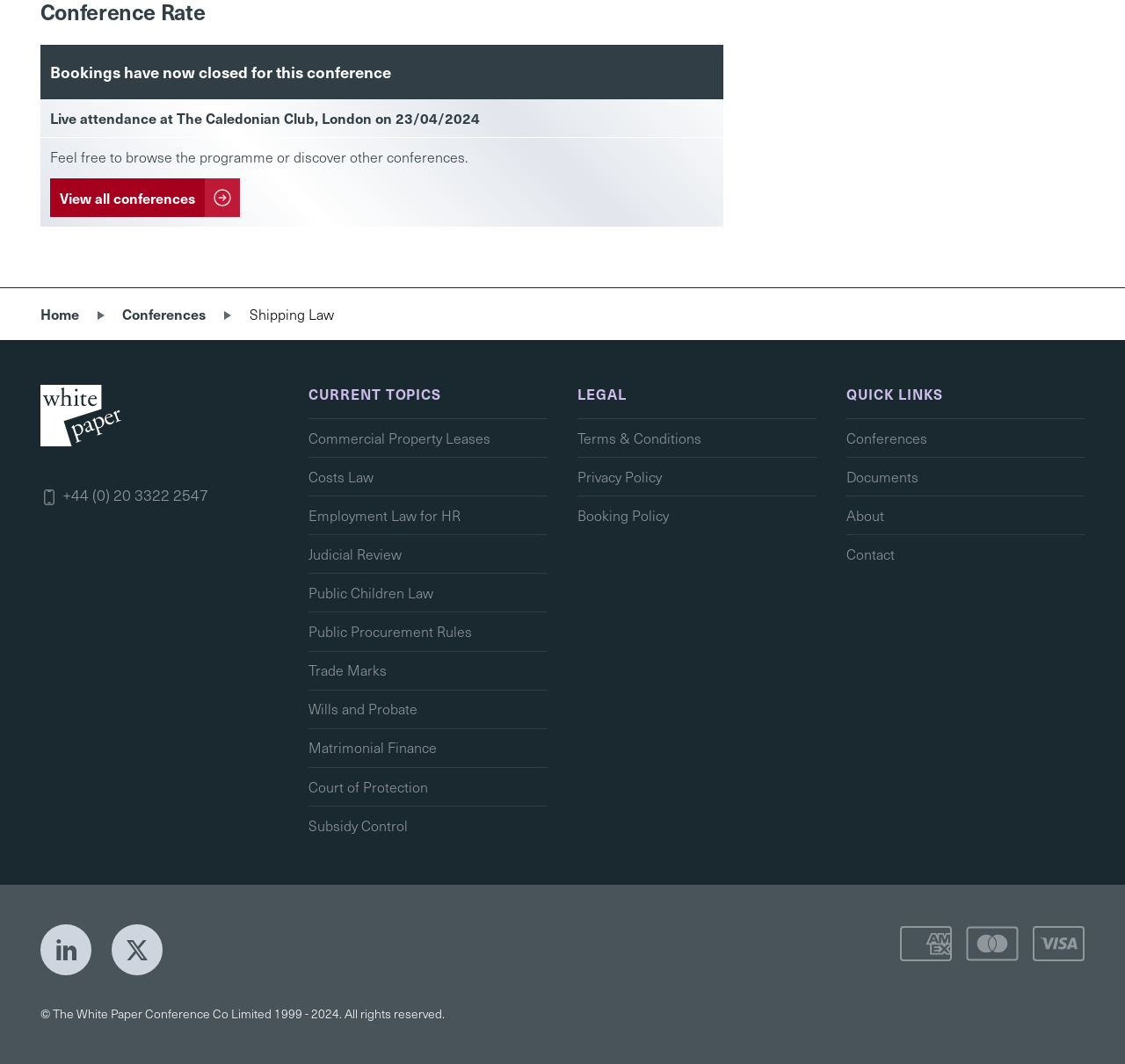What is the copyright information at the bottom of the webpage?
Using the image as a reference, answer the question in detail.

The copyright information can be found by reading the StaticText element with the text 'The White Paper Conference Co Limited 1999 - 2024. All rights reserved.' which is located at the bottom of the webpage.